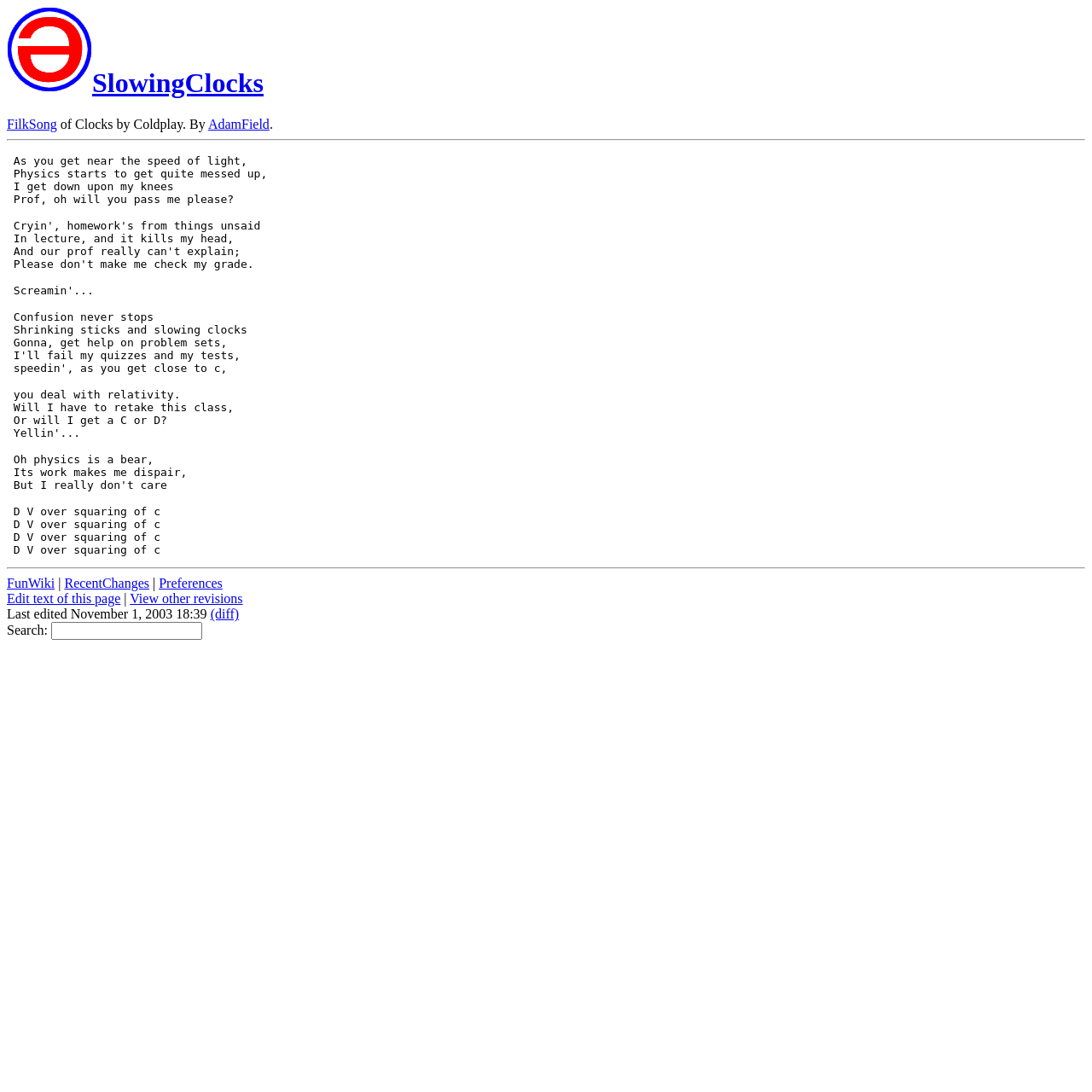Provide the bounding box for the UI element matching this description: "parent_node: SlowingClocks".

[0.006, 0.062, 0.084, 0.09]